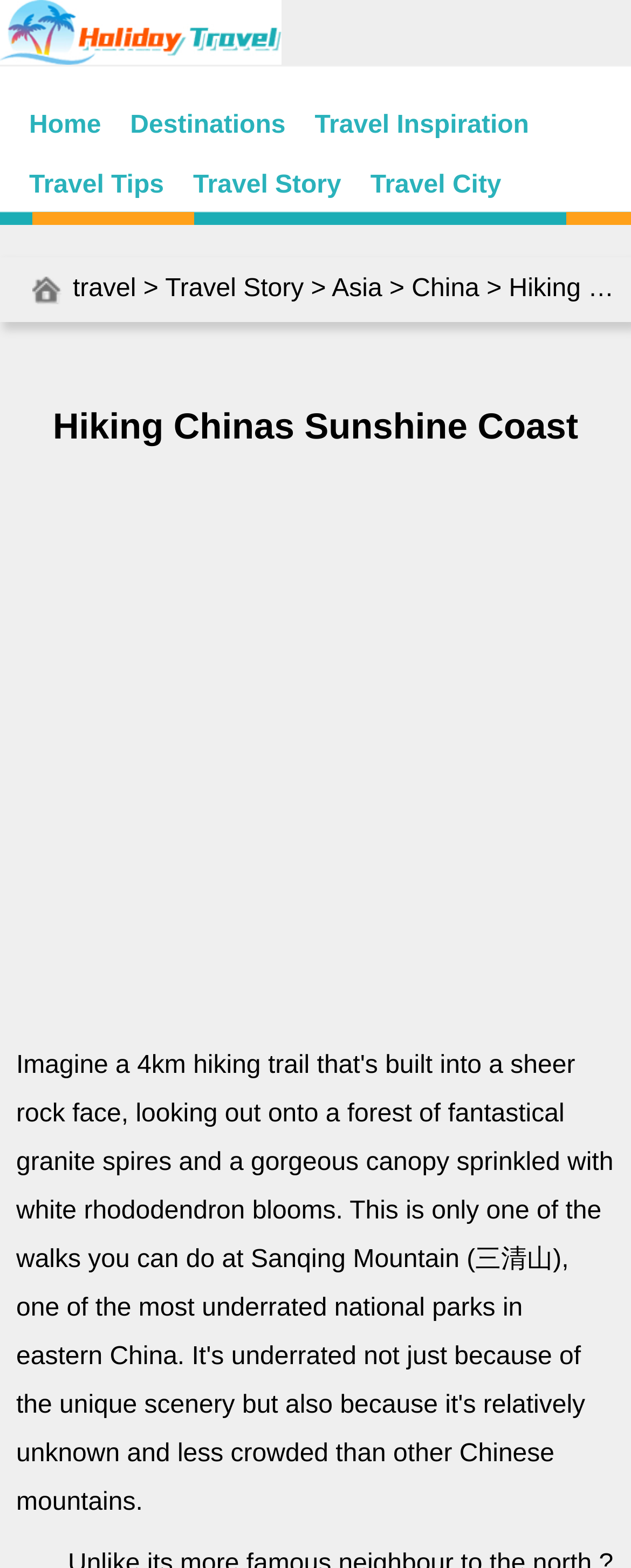How many columns are there in the main content area?
Please answer the question with a detailed response using the information from the screenshot.

I analyzed the bounding box coordinates of the elements and found that the main content area has only one column, which is occupied by the heading 'Hiking Chinas Sunshine Coast' and the iframe 'Advertisement'.